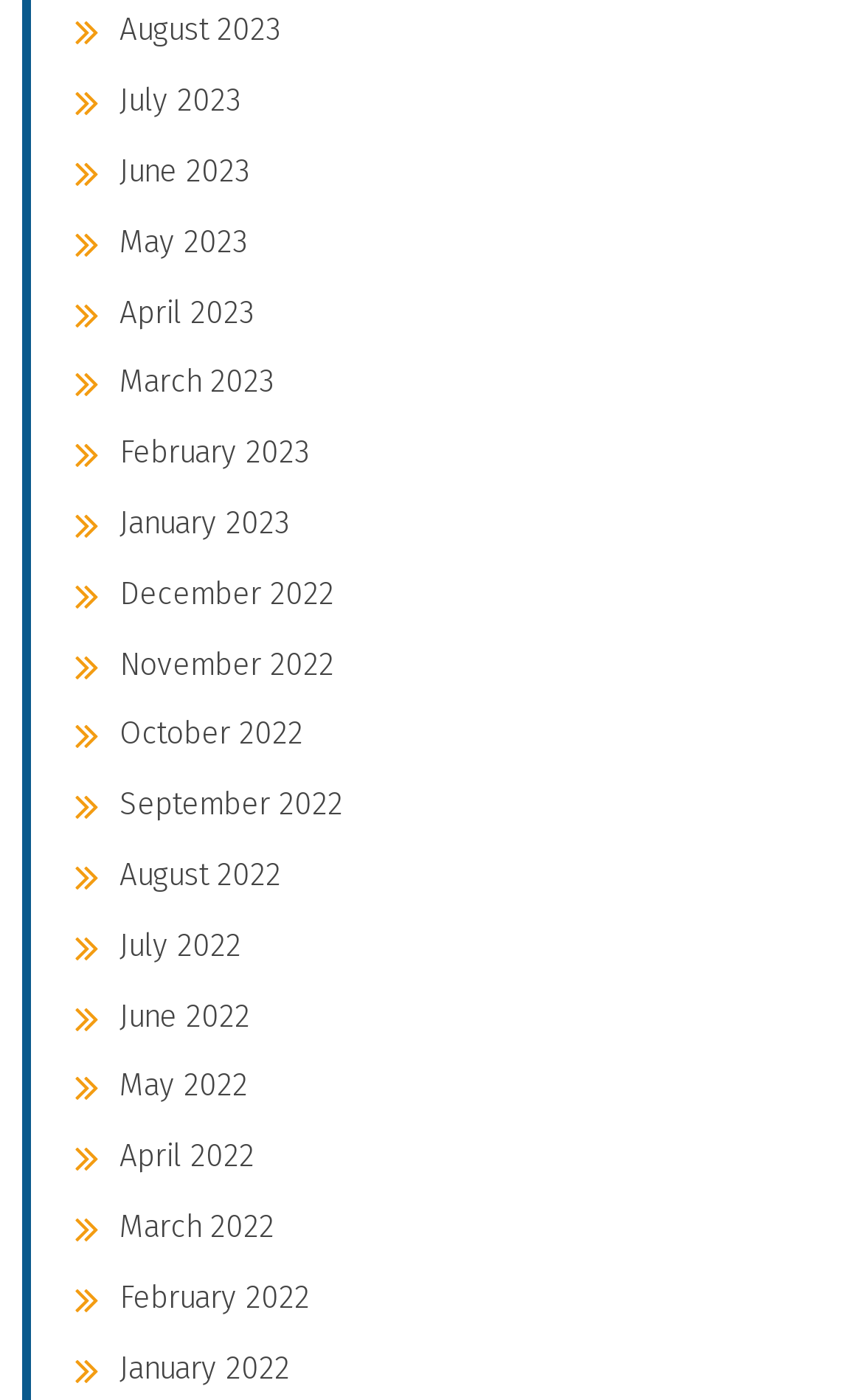Determine the bounding box coordinates of the region that needs to be clicked to achieve the task: "go to July 2022".

[0.138, 0.662, 0.279, 0.689]